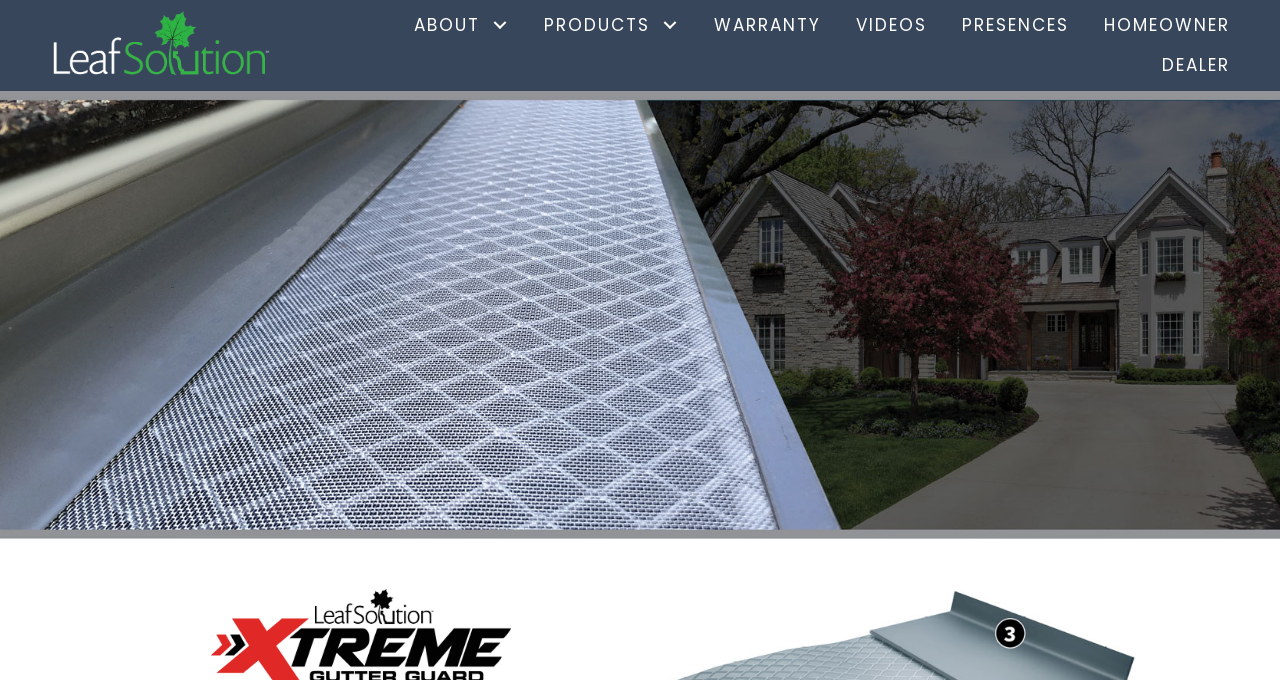Based on the image, provide a detailed and complete answer to the question: 
What is the relative position of the logo and the navigation links?

The logo has a y2 coordinate of 0.122, while the navigation links have y1 coordinates ranging from 0.007 to 0.126, which indicates that the logo is positioned above the navigation links.